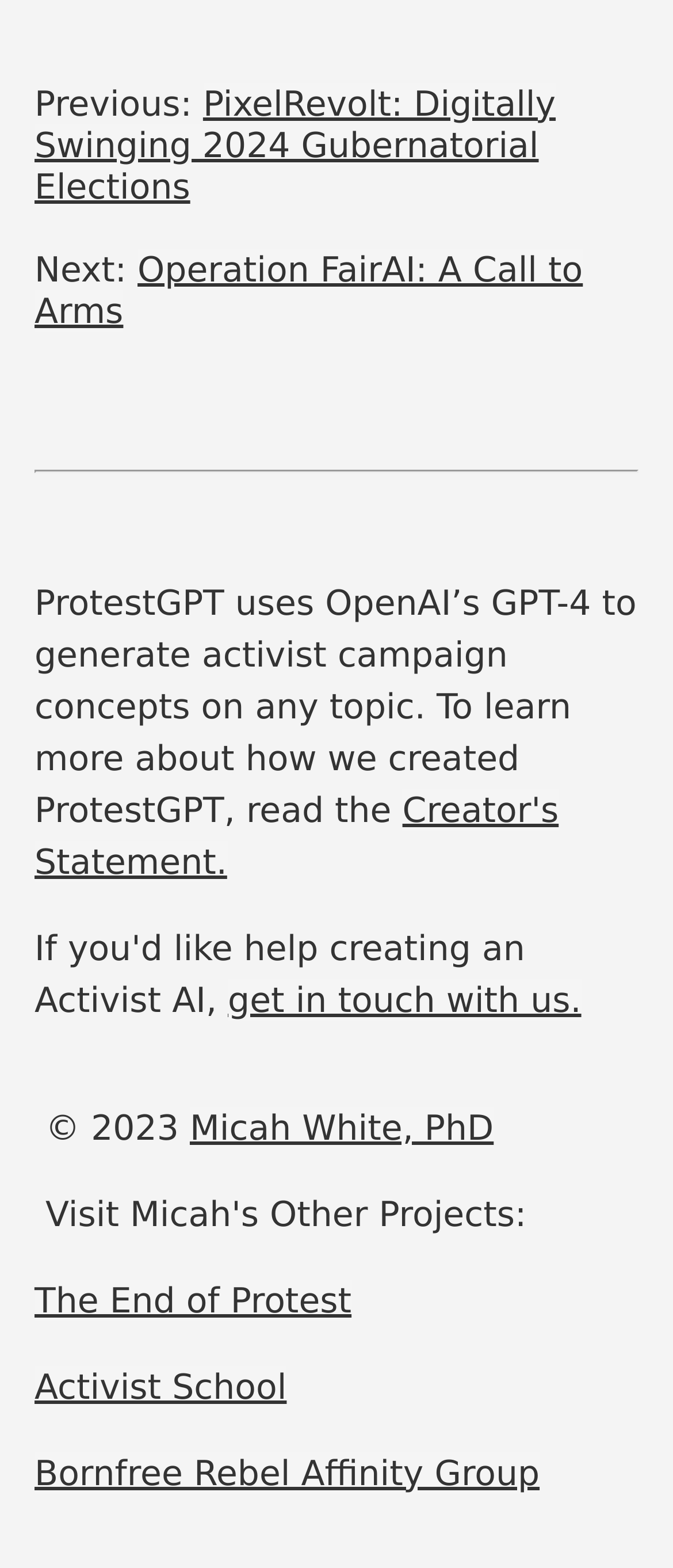Identify the bounding box coordinates for the element you need to click to achieve the following task: "learn about Operation FairAI". The coordinates must be four float values ranging from 0 to 1, formatted as [left, top, right, bottom].

[0.051, 0.158, 0.866, 0.211]